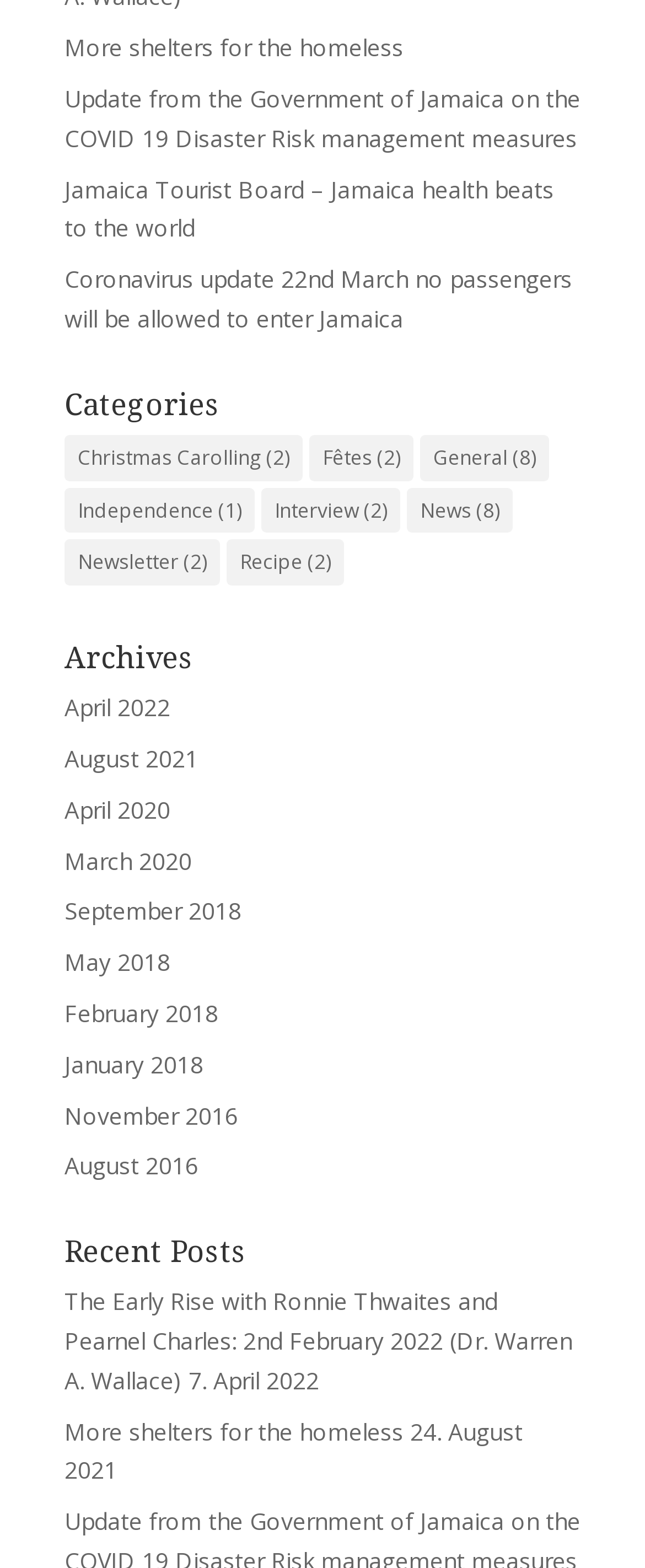Refer to the element description Newsletter (2) and identify the corresponding bounding box in the screenshot. Format the coordinates as (top-left x, top-left y, bottom-right x, bottom-right y) with values in the range of 0 to 1.

[0.1, 0.344, 0.341, 0.374]